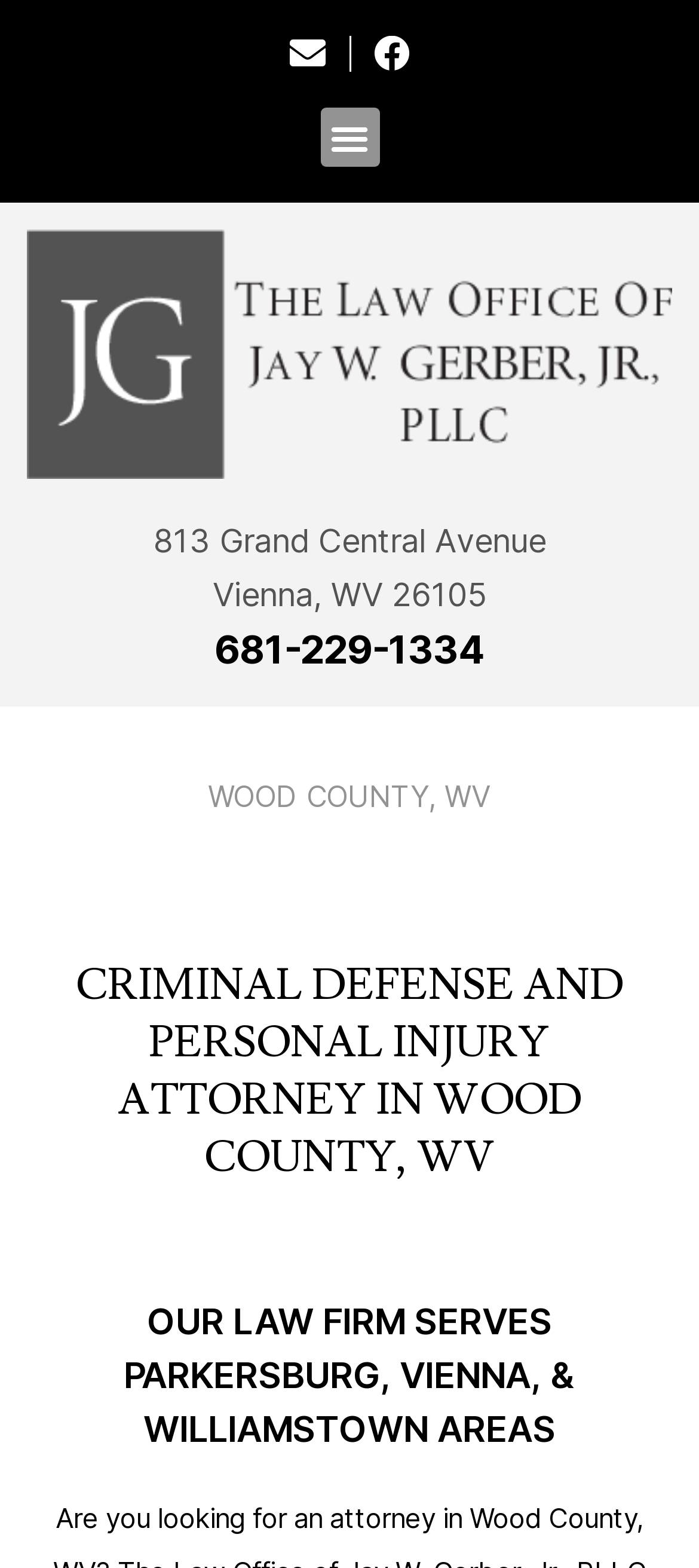What type of attorney is Jay W. Gerber, Jr.?
Please provide an in-depth and detailed response to the question.

I found the type of attorney by looking at the heading element with the bounding box coordinates [0.051, 0.611, 0.757], which contains the text 'CRIMINAL DEFENSE AND PERSONAL INJURY ATTORNEY IN WOOD COUNTY, WV'.